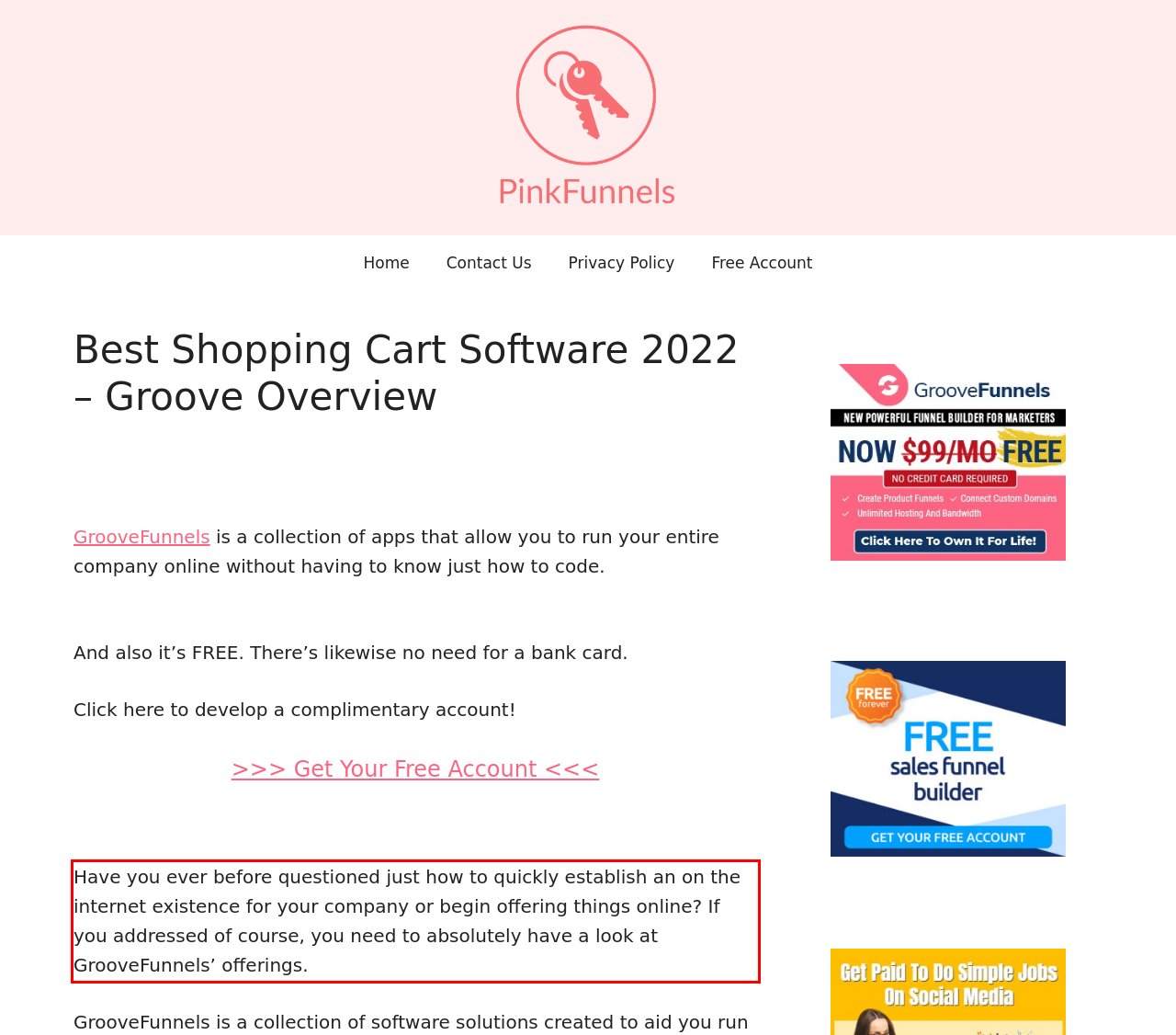Given a screenshot of a webpage with a red bounding box, extract the text content from the UI element inside the red bounding box.

Have you ever before questioned just how to quickly establish an on the internet existence for your company or begin offering things online? If you addressed of course, you need to absolutely have a look at GrooveFunnels’ offerings.